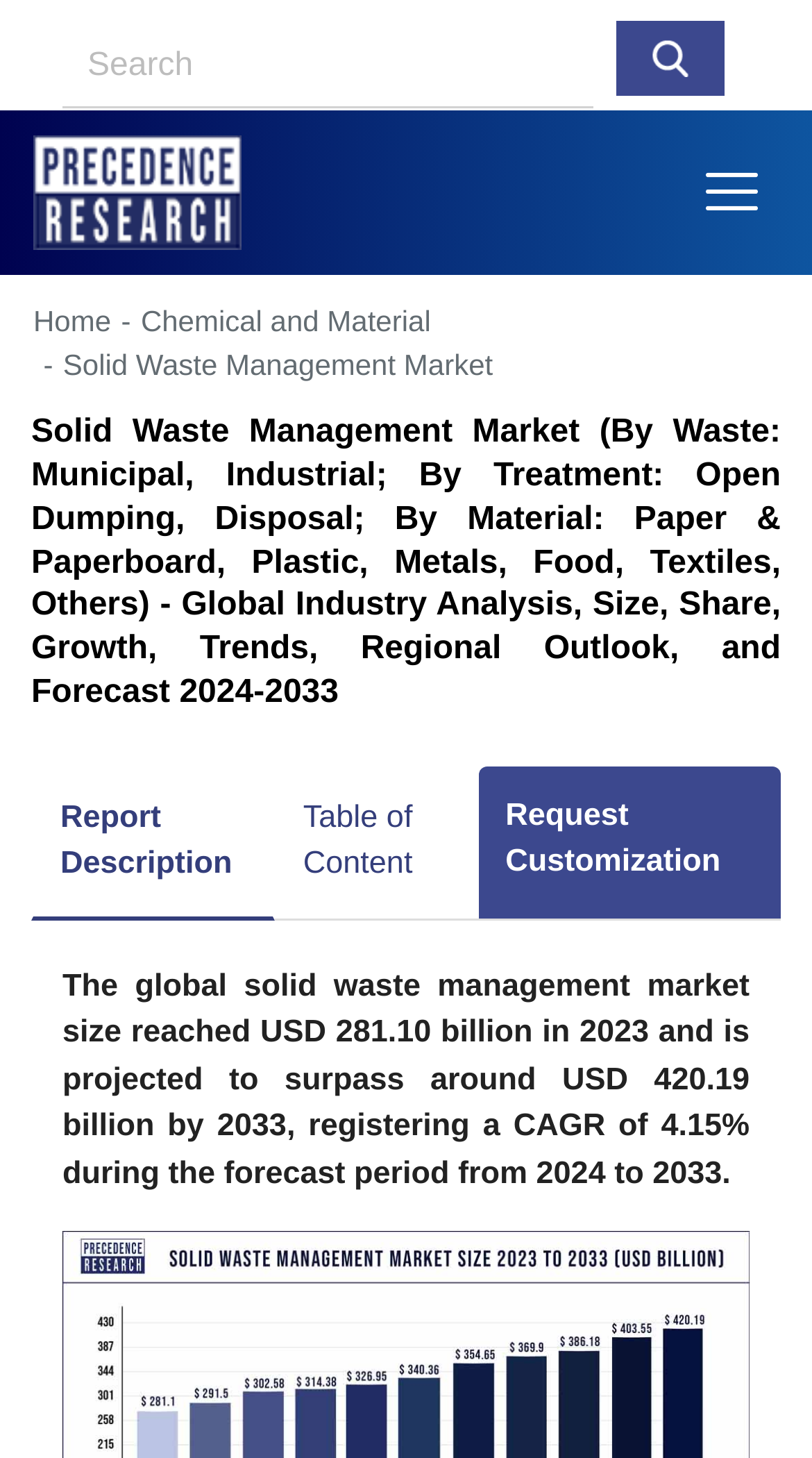Look at the image and write a detailed answer to the question: 
What is the current market size of solid waste management?

According to the webpage content, the global solid waste management market size reached USD 281.10 billion in 2023, as mentioned in the StaticText element with bounding box coordinates [0.077, 0.664, 0.923, 0.817].